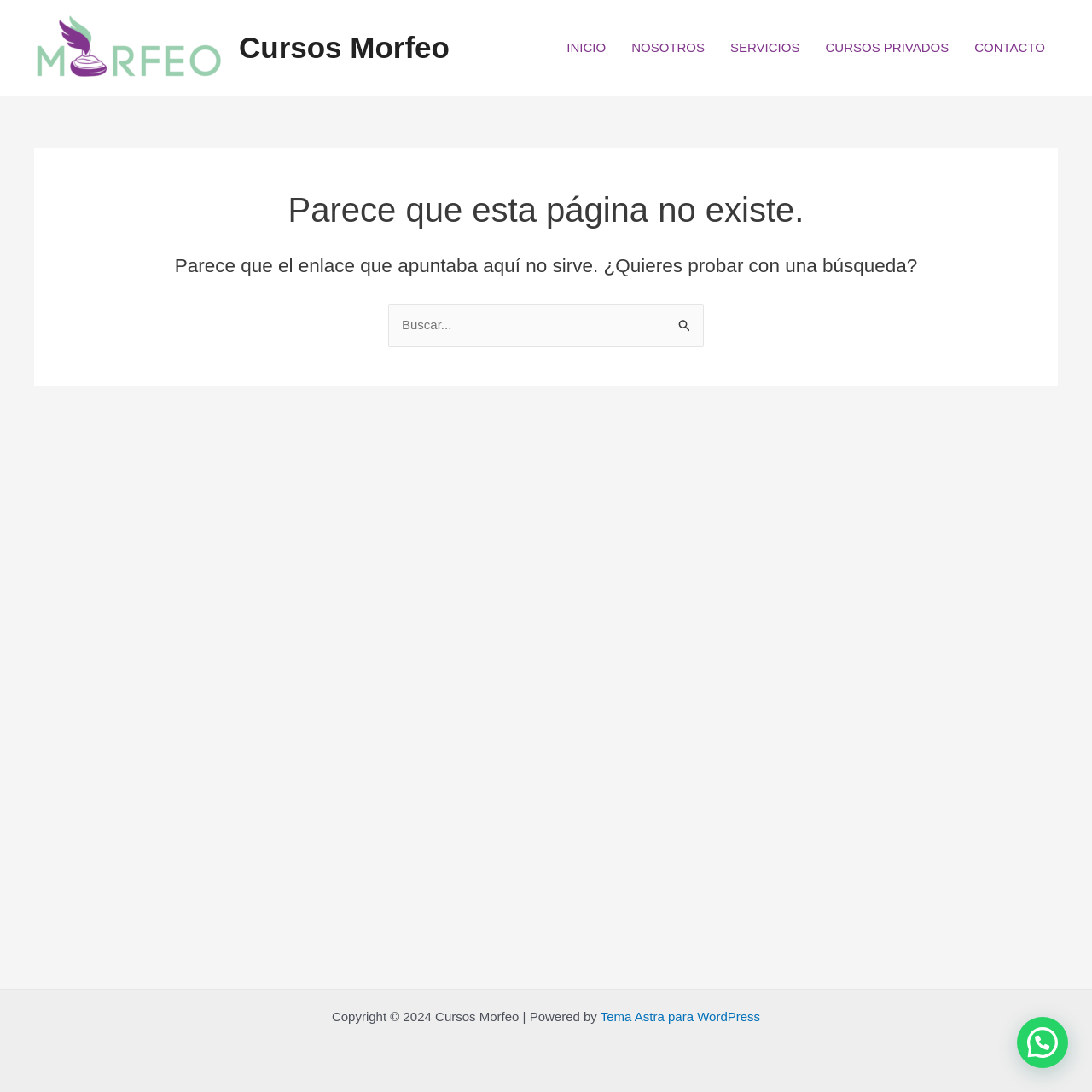Find the bounding box coordinates for the element described here: "NOSOTROS".

[0.567, 0.012, 0.657, 0.075]